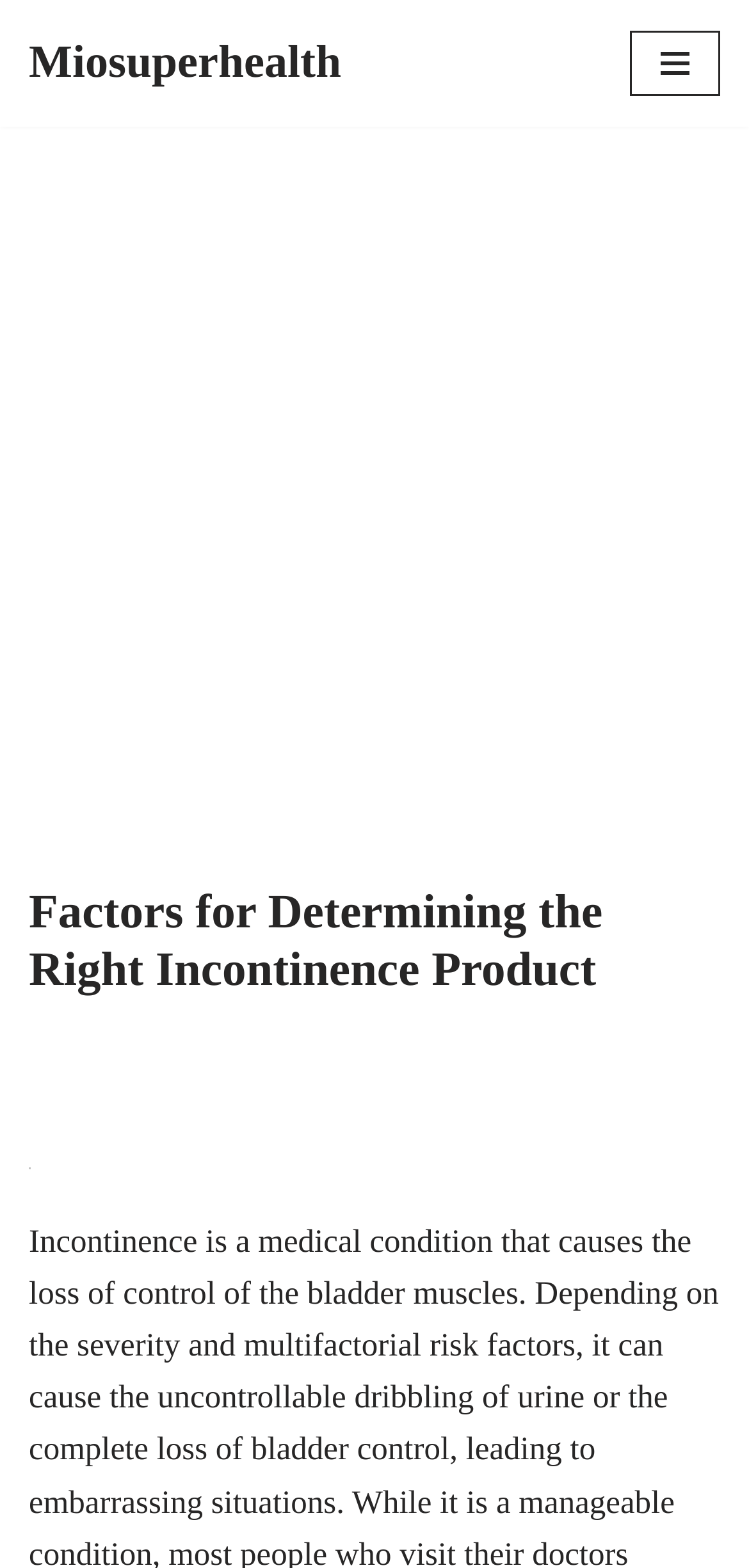What is below the navigation menu?
Using the image as a reference, answer with just one word or a short phrase.

An iframe